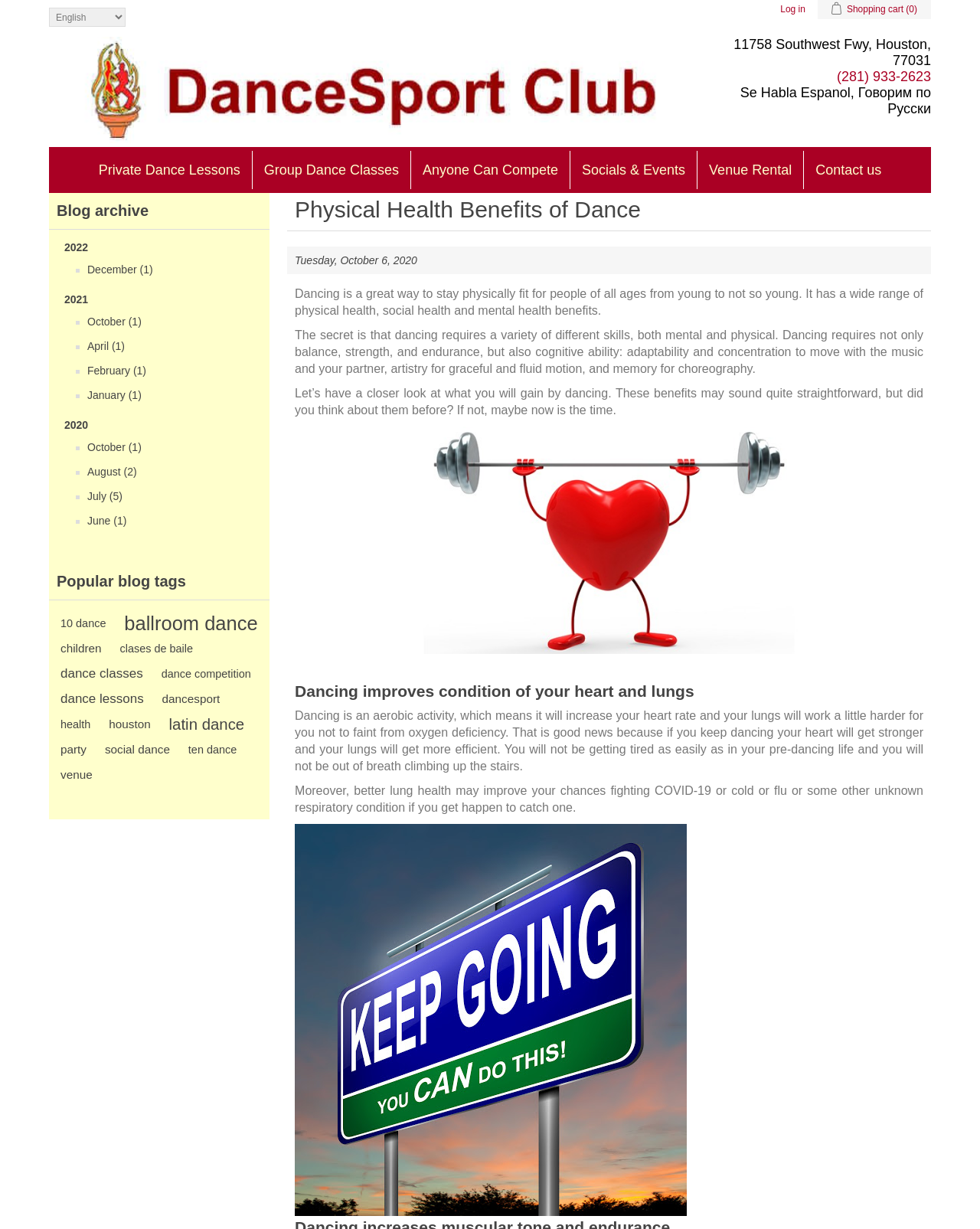Determine the bounding box coordinates of the area to click in order to meet this instruction: "Learn about private dance lessons".

[0.097, 0.123, 0.249, 0.154]